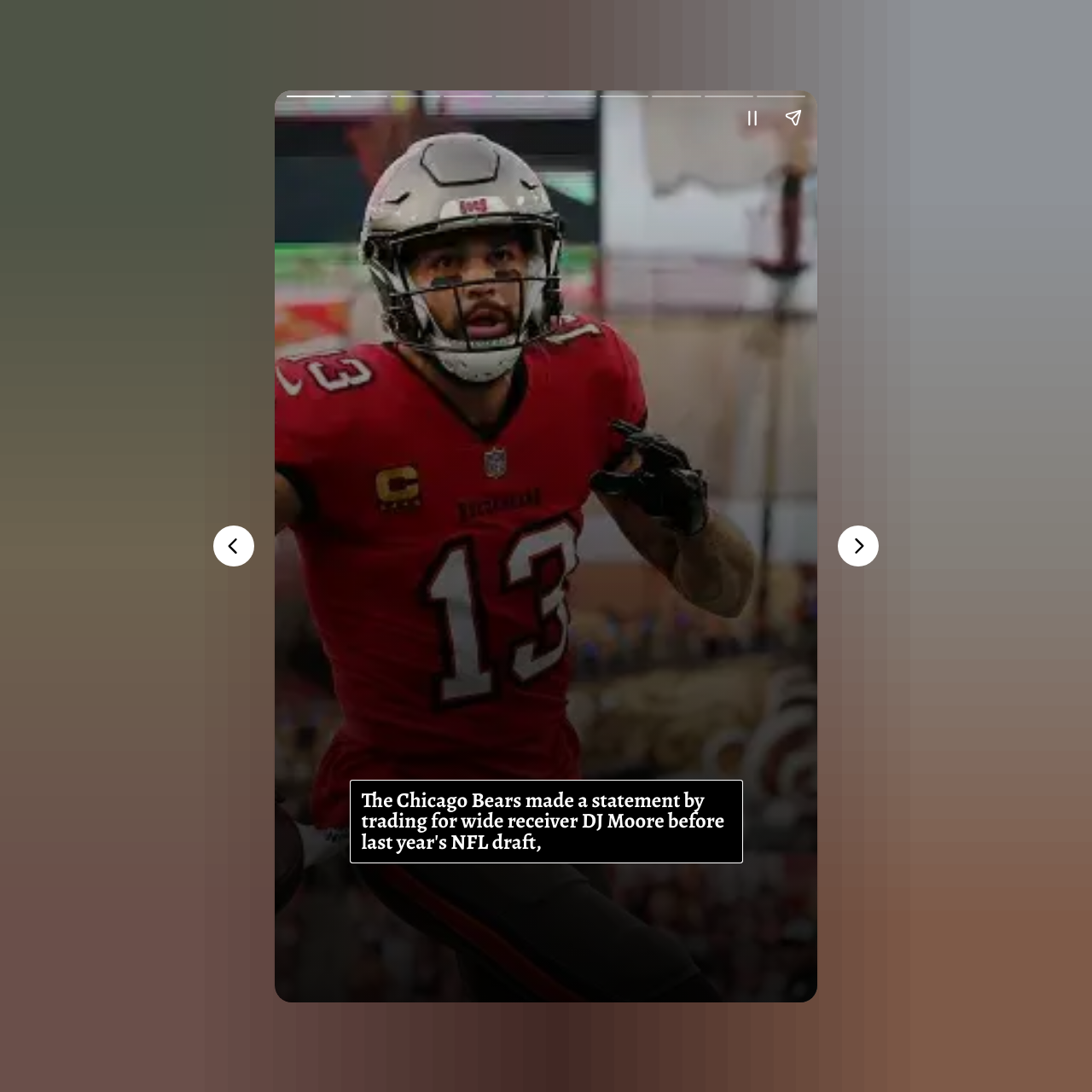What is the purpose of the 'Pause story' button? Based on the image, give a response in one word or a short phrase.

To pause the story